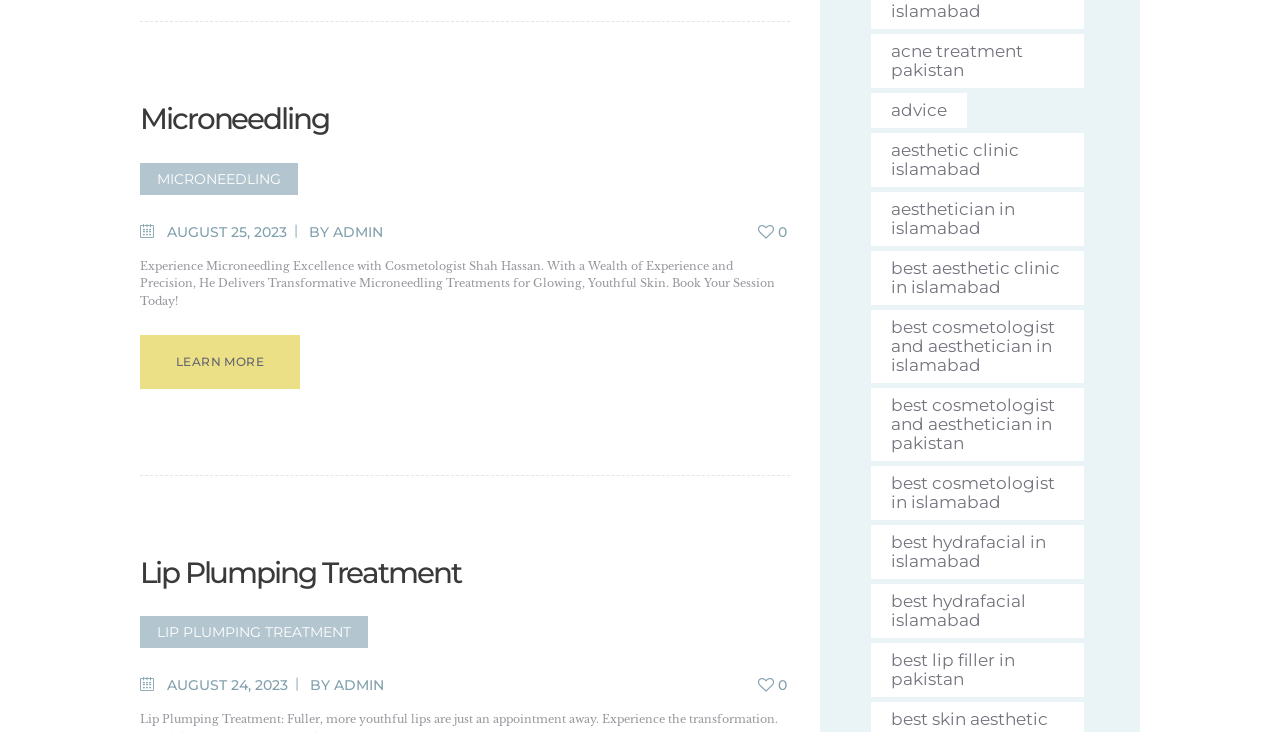Identify the bounding box coordinates of the region I need to click to complete this instruction: "Explore Acne treatment Pakistan".

[0.681, 0.046, 0.847, 0.12]